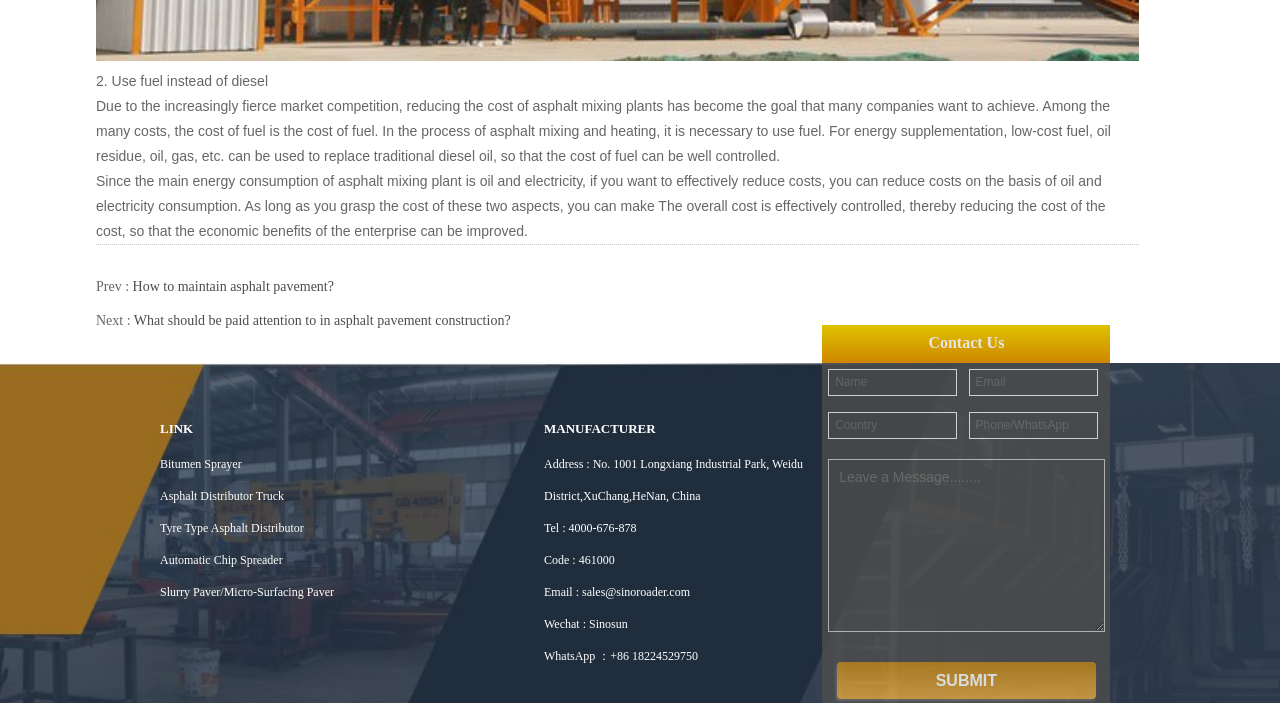Can you pinpoint the bounding box coordinates for the clickable element required for this instruction: "Click on the link to learn about Bitumen Sprayer"? The coordinates should be four float numbers between 0 and 1, i.e., [left, top, right, bottom].

[0.125, 0.637, 0.372, 0.683]